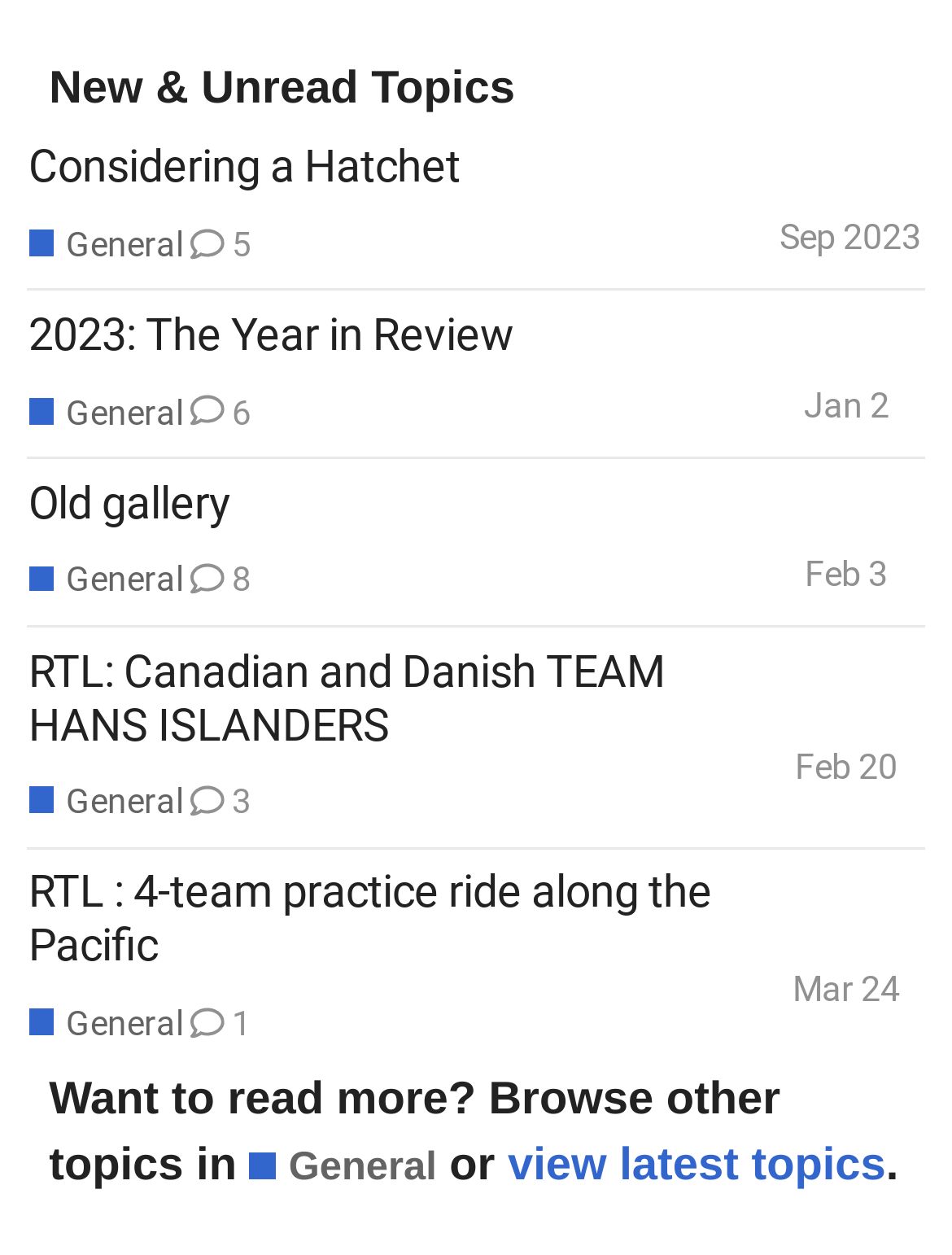Using the information in the image, could you please answer the following question in detail:
What is the title of the first topic?

The first topic is listed in the table with the heading 'Considering a Hatchet', which is a link with the text 'Considering a Hatchet'.